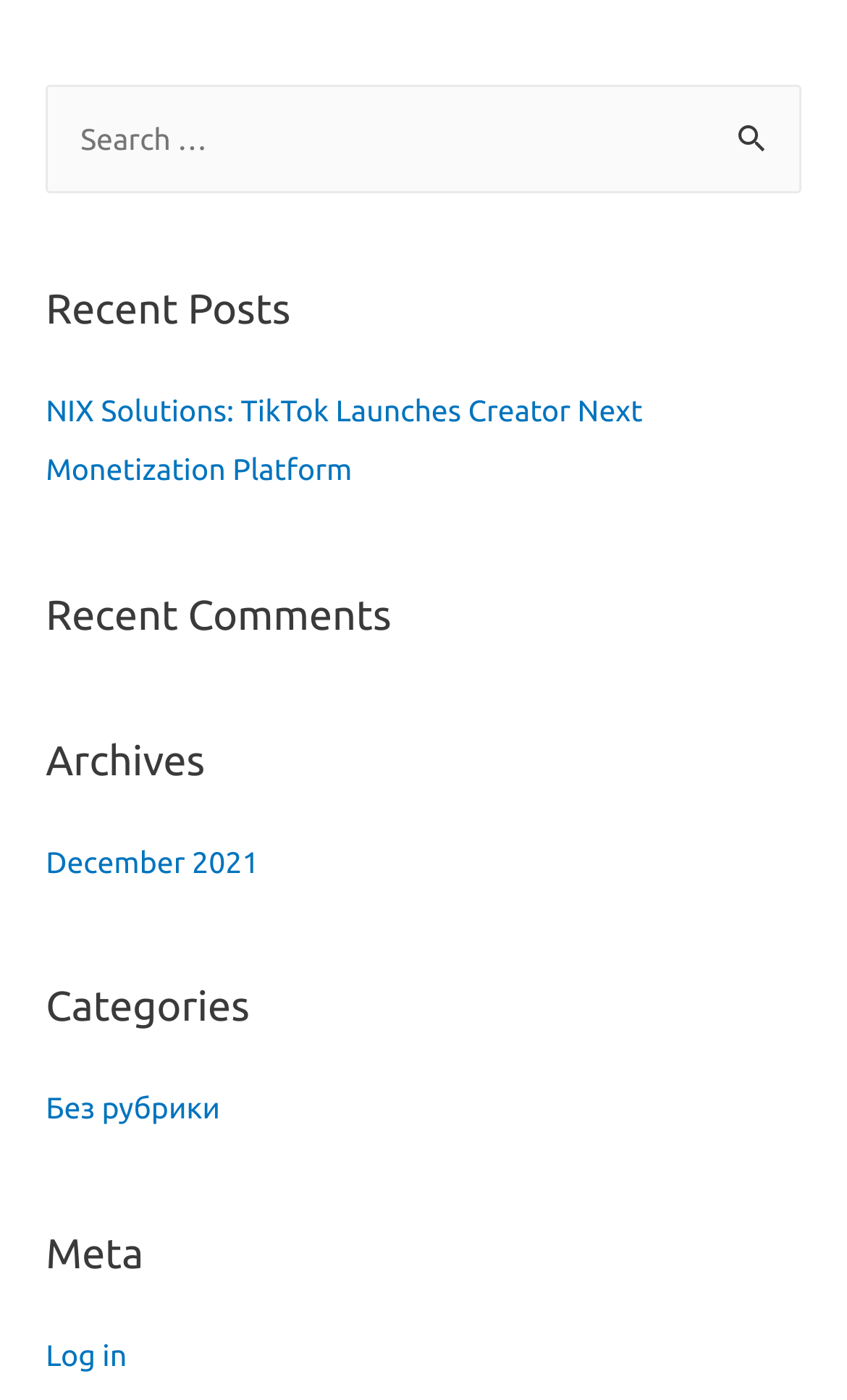Give a one-word or one-phrase response to the question: 
What is the purpose of the 'Log in' link?

To log in to the website